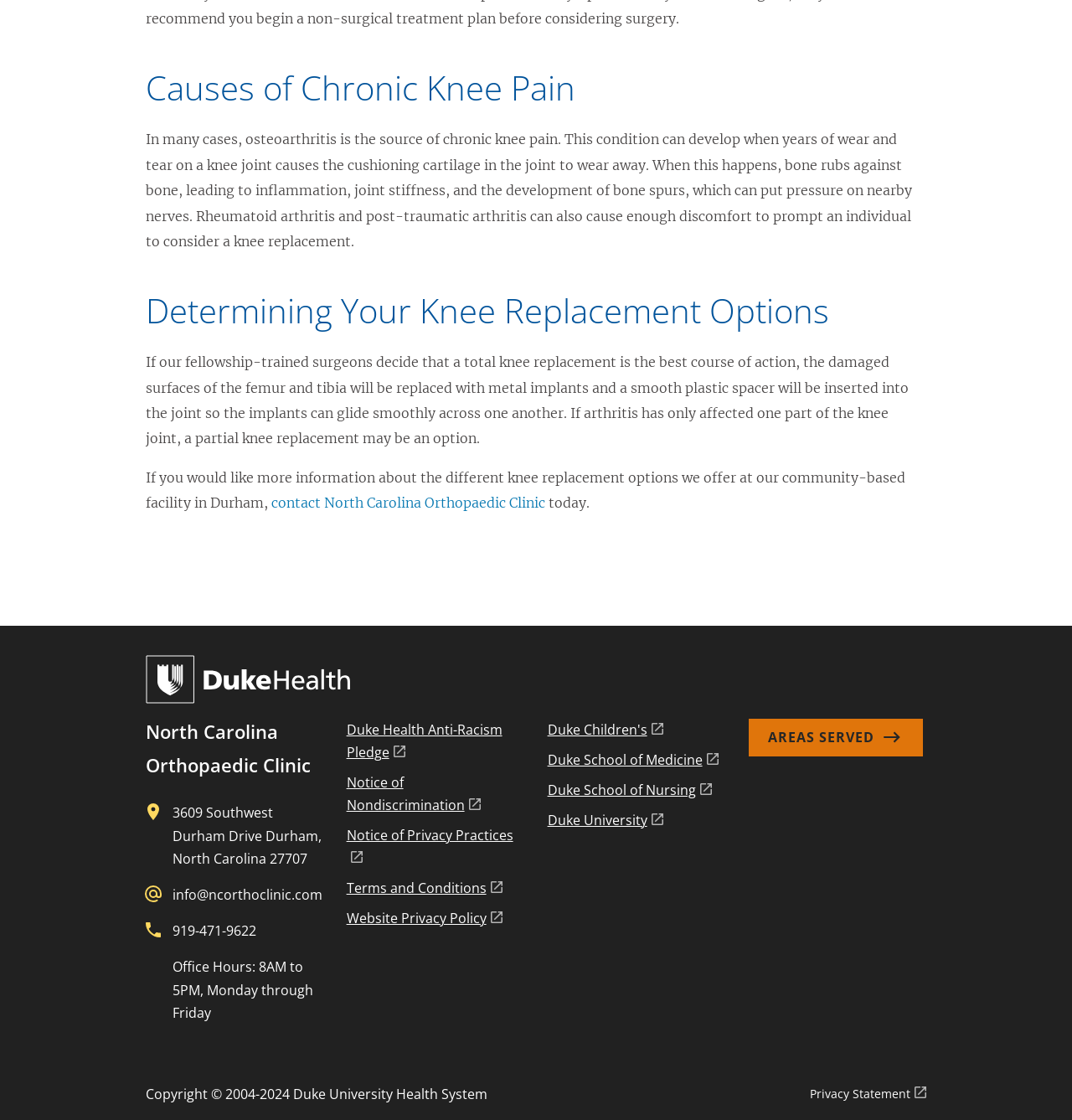What is the main cause of chronic knee pain?
Refer to the screenshot and respond with a concise word or phrase.

Osteoarthritis